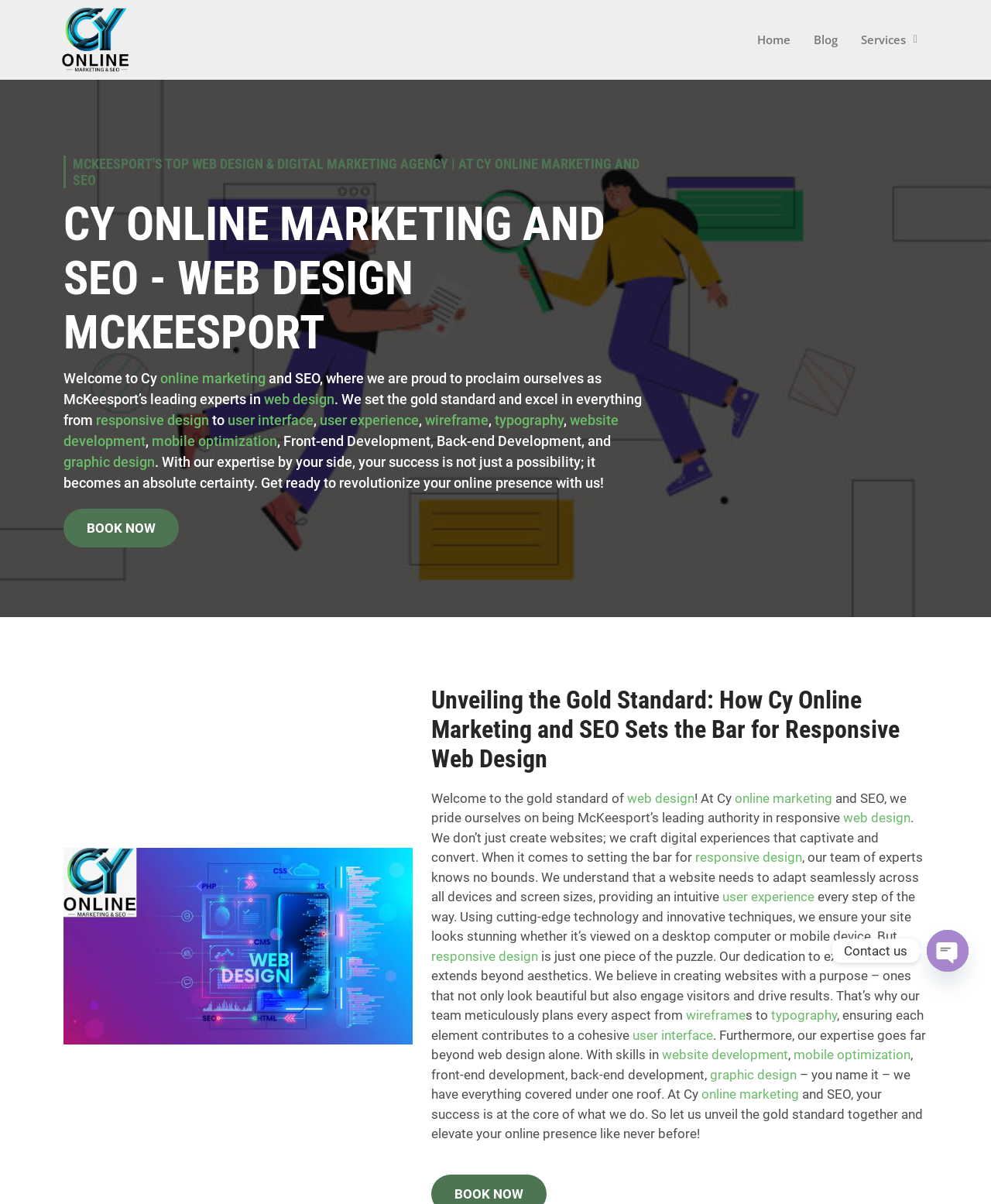Determine the bounding box coordinates of the UI element that matches the following description: "wireframe". The coordinates should be four float numbers between 0 and 1 in the format [left, top, right, bottom].

[0.429, 0.342, 0.493, 0.355]